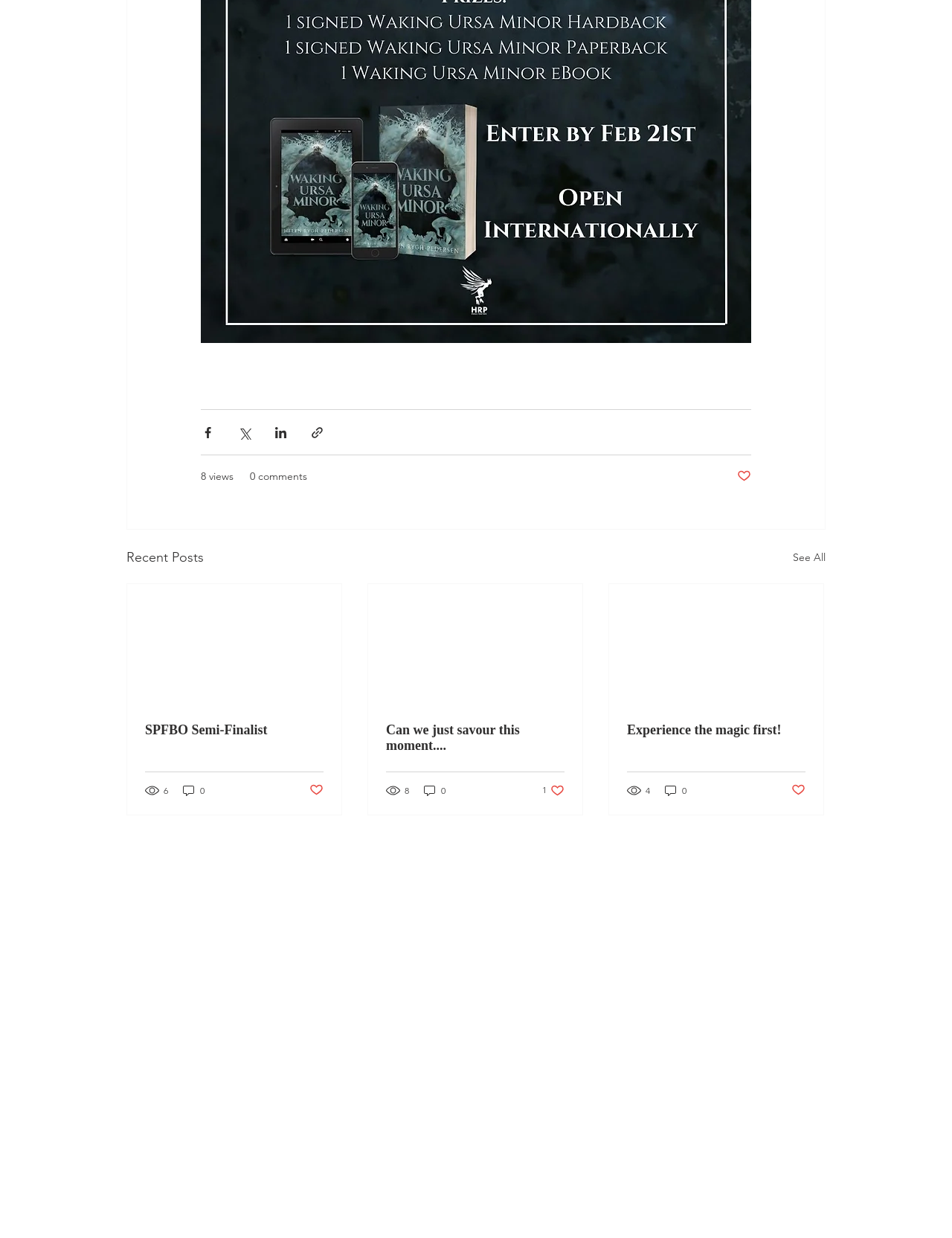Determine the bounding box coordinates of the element that should be clicked to execute the following command: "Like the second post".

[0.57, 0.633, 0.593, 0.644]